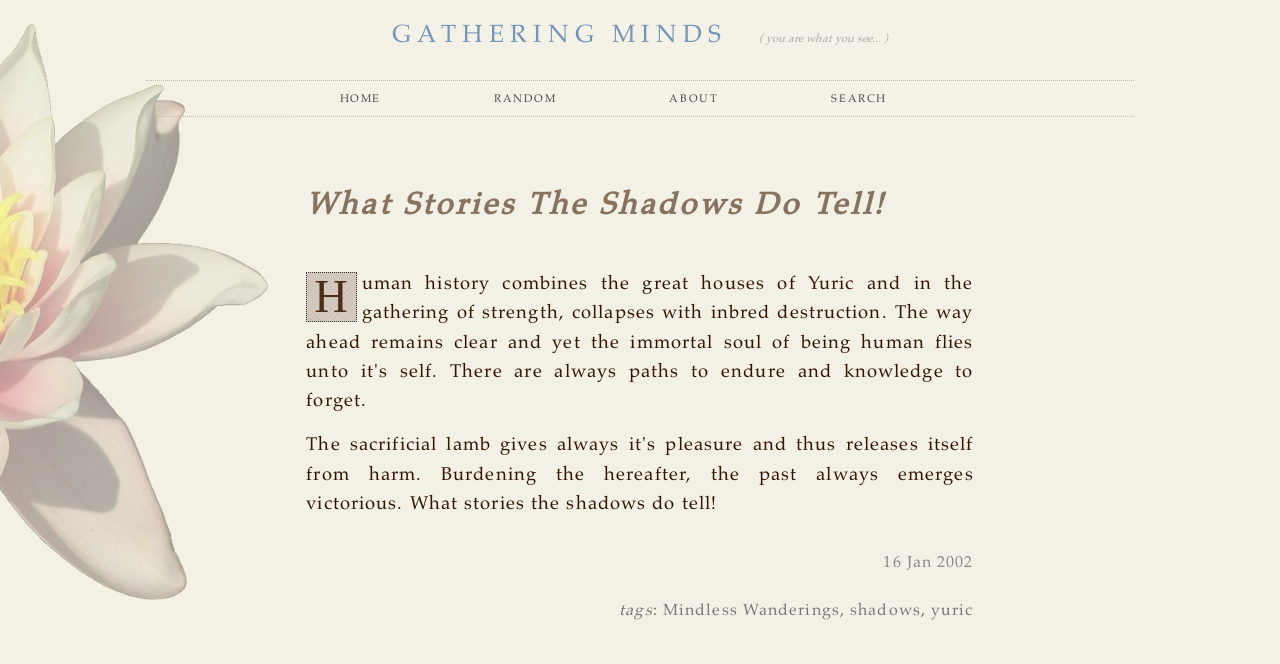Please provide the bounding box coordinates in the format (top-left x, top-left y, bottom-right x, bottom-right y). Remember, all values are floating point numbers between 0 and 1. What is the bounding box coordinate of the region described as: GATHERING MINDS

[0.306, 0.033, 0.568, 0.074]